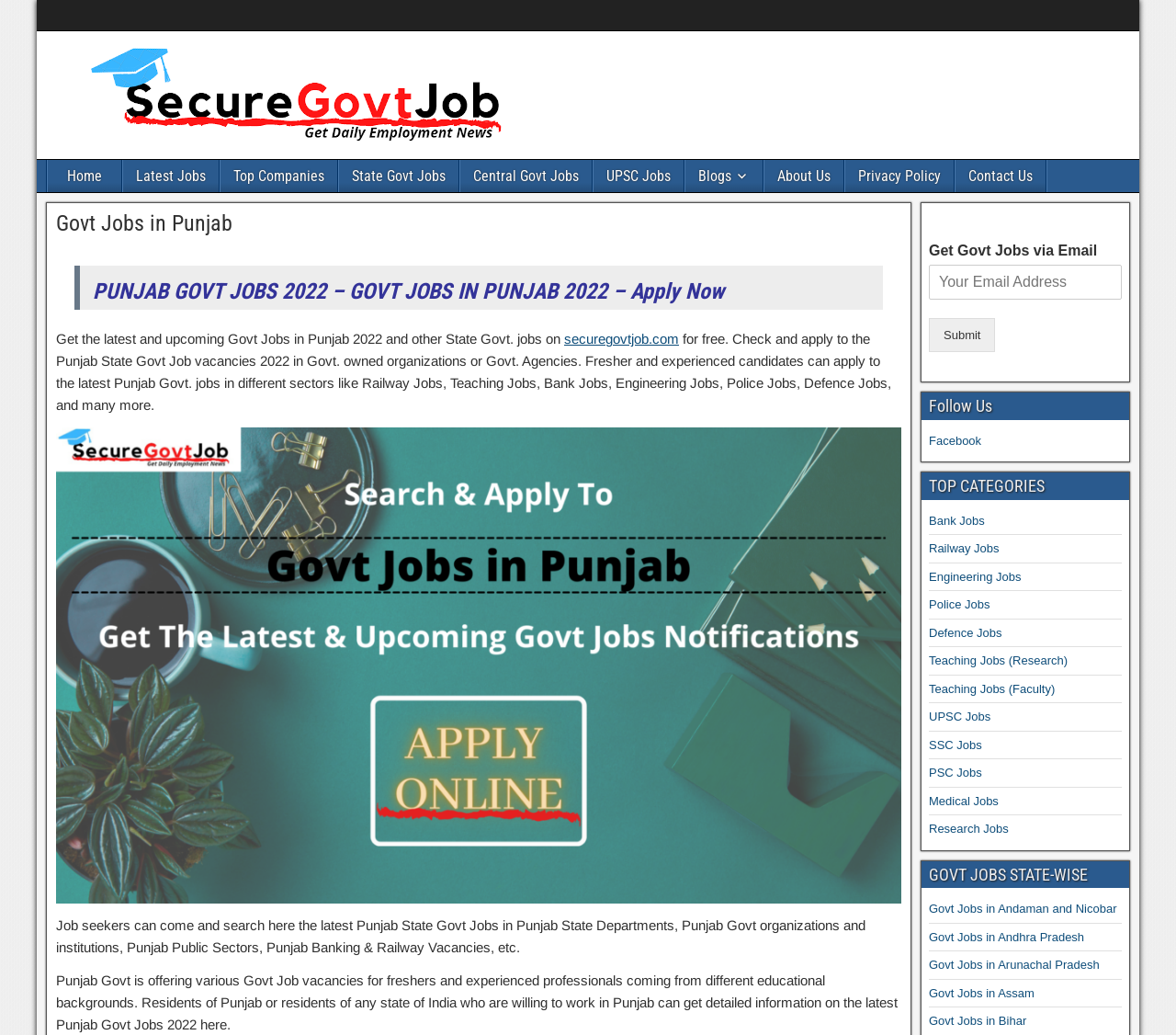What is the purpose of the 'Follow Us' section?
Please answer using one word or phrase, based on the screenshot.

To follow on social media